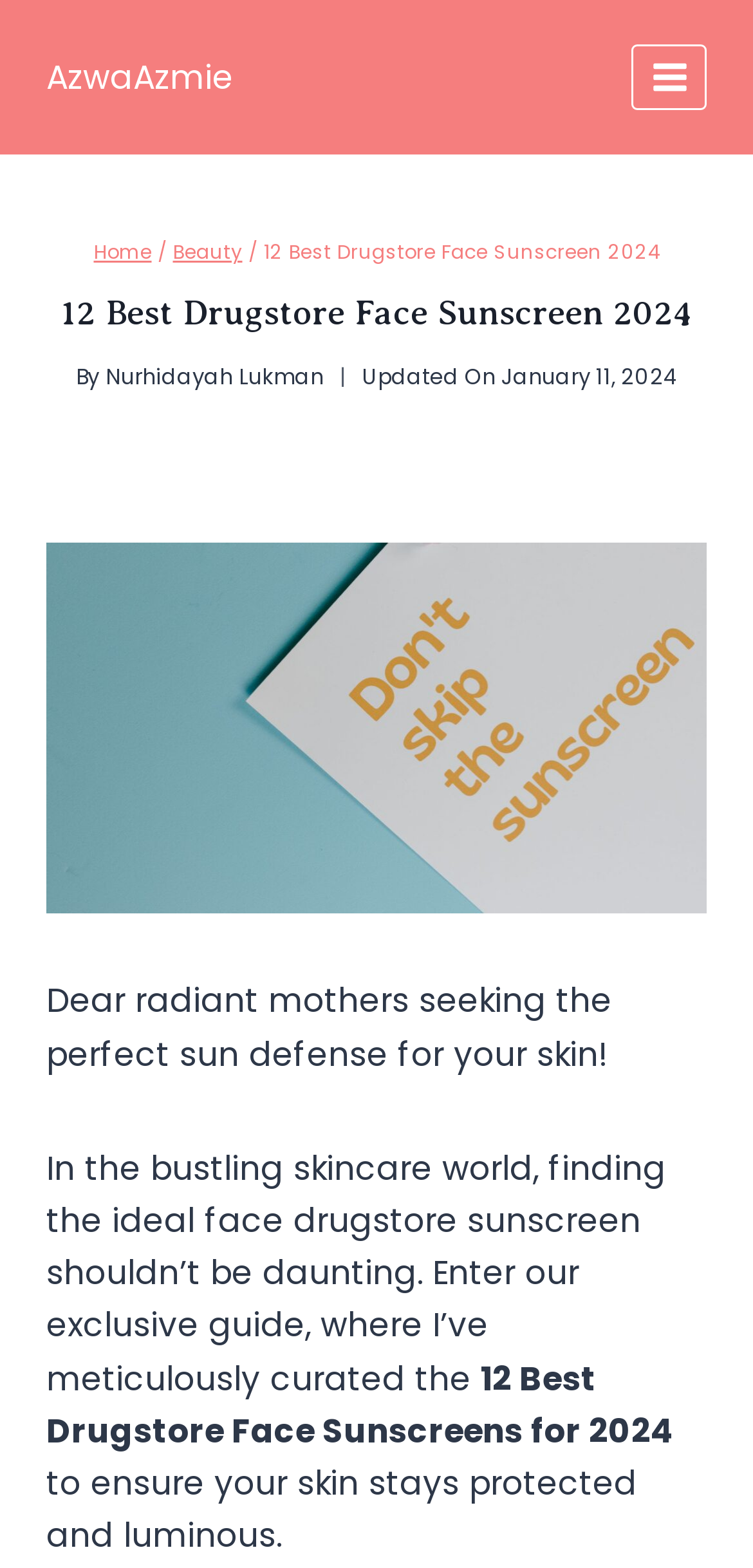Summarize the contents and layout of the webpage in detail.

This webpage is about the 12 best drugstore face sunscreens for 2024. At the top left, there is a link to the website's homepage, "AzwaAzmie", and a button to open the menu on the top right. The menu button has an image of a toggle menu icon. Below the menu button, there is a navigation section with breadcrumbs, showing the current page's location in the website's hierarchy.

The main content of the webpage starts with a heading that reads "12 Best Drugstore Face Sunscreen 2024". Below the heading, there is a byline with the author's name, "Nurhidayah Lukman", and the date of update, "January 11, 2024". 

On the left side of the page, there is a large image that takes up most of the width, with a caption that reads "best drugstore face sunscreen". Below the image, there are three paragraphs of text. The first paragraph starts with a greeting to "radiant mothers" and introduces the topic of finding the perfect sun defense for their skin. The second paragraph explains the purpose of the guide, which is to help readers find the ideal face drugstore sunscreen. The third paragraph highlights the importance of protecting one's skin and mentions the 12 best drugstore face sunscreens for 2024.

Overall, the webpage is focused on providing a guide to the best drugstore face sunscreens, with a brief introduction and a prominent image.